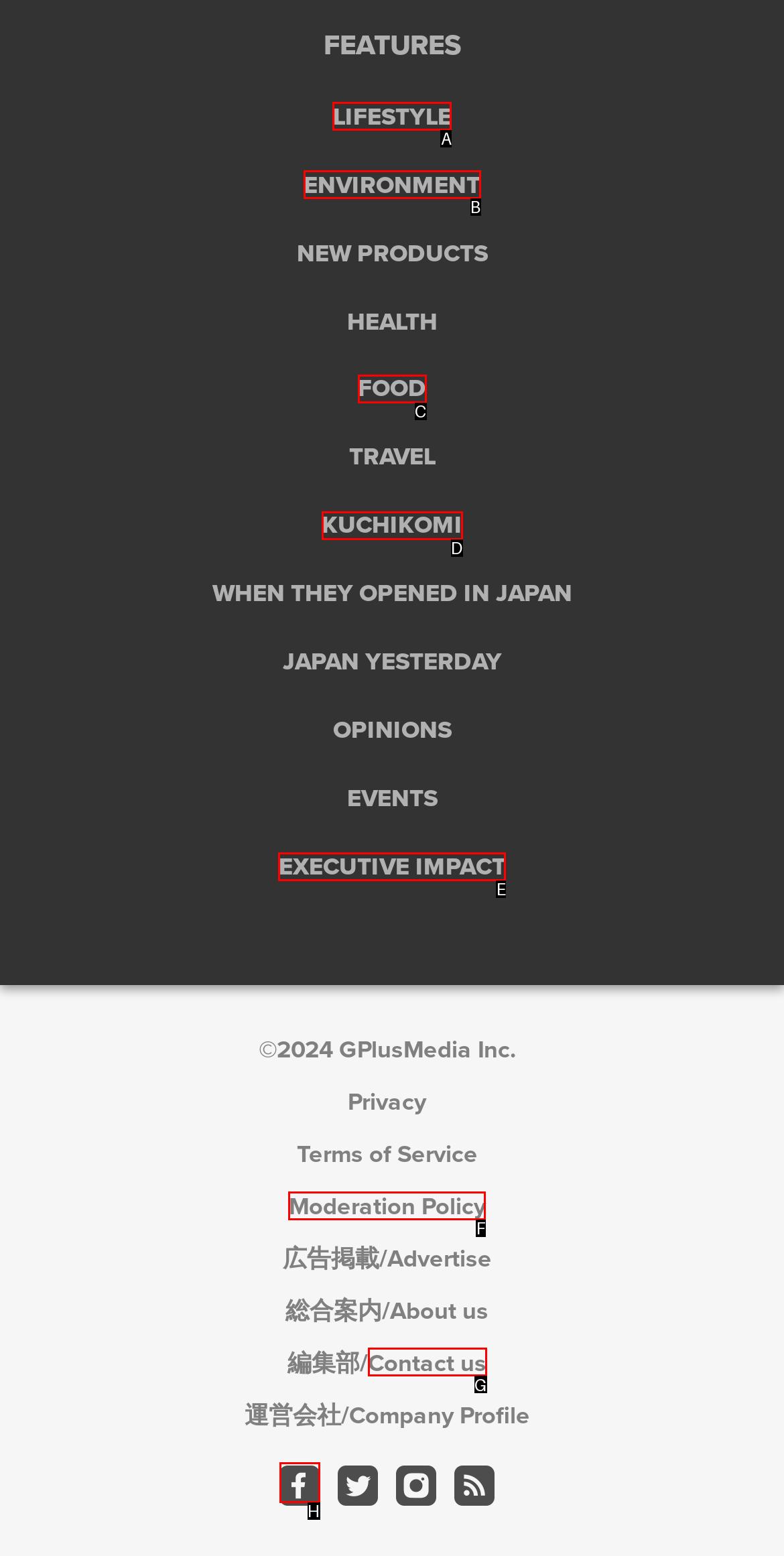Based on the provided element description: Moderation Policy, identify the best matching HTML element. Respond with the corresponding letter from the options shown.

F